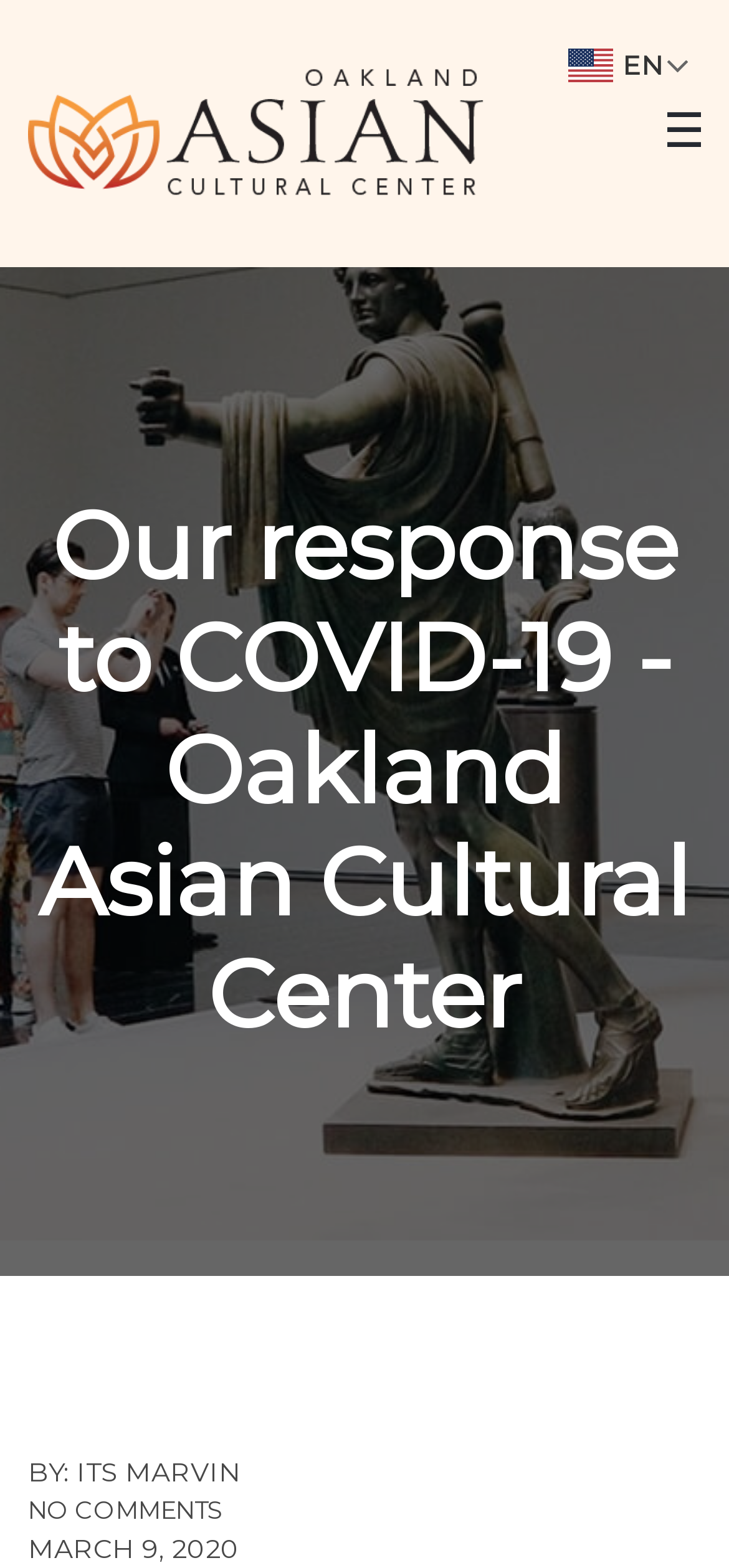Using the element description: "title="Oakland Asian Cultural Center"", determine the bounding box coordinates. The coordinates should be in the format [left, top, right, bottom], with values between 0 and 1.

[0.038, 0.043, 0.679, 0.128]